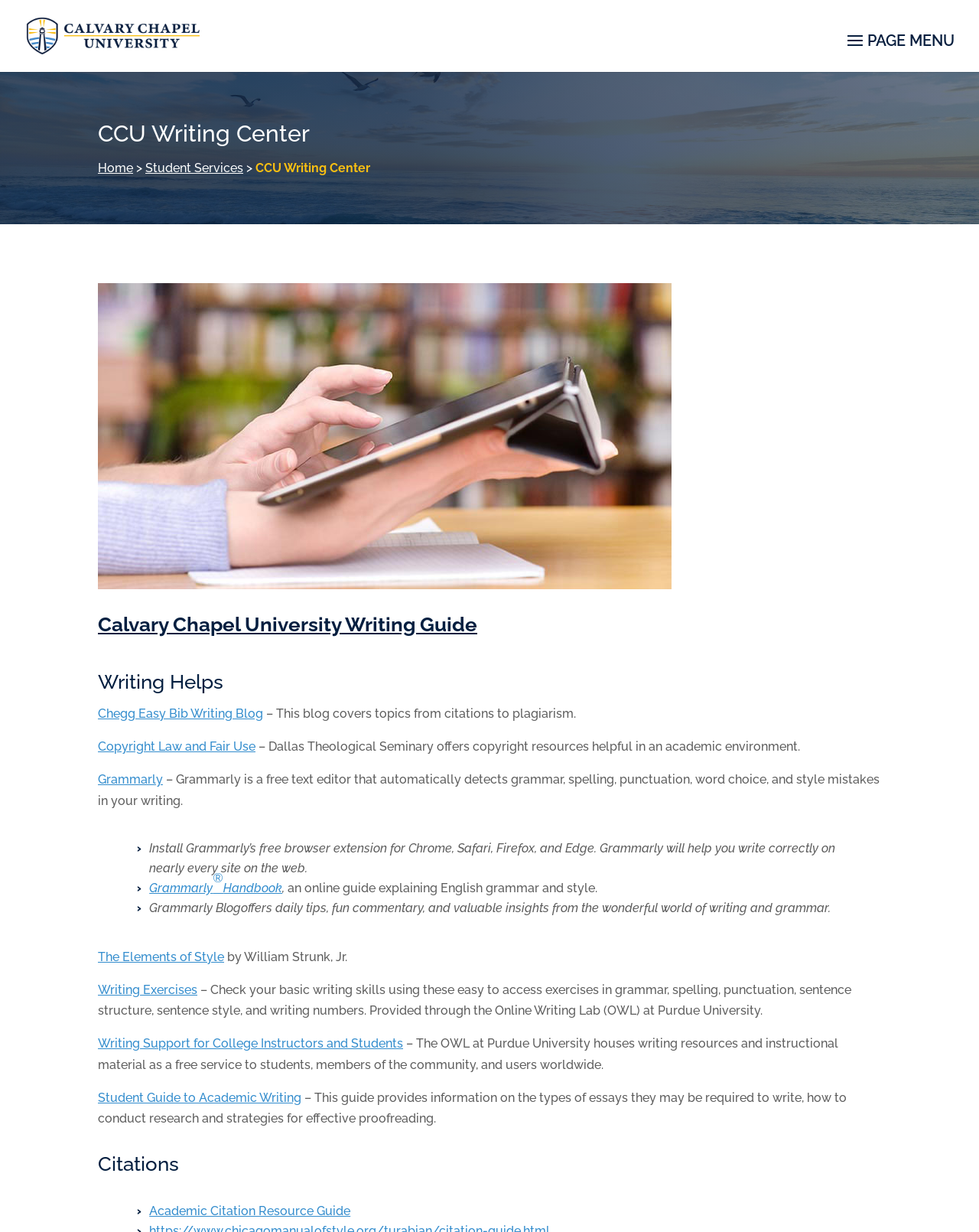What is the name of the university?
Please give a detailed and thorough answer to the question, covering all relevant points.

The name of the university can be found in the top-left corner of the webpage, where it says 'Calvary Chapel University' in the image and link elements.